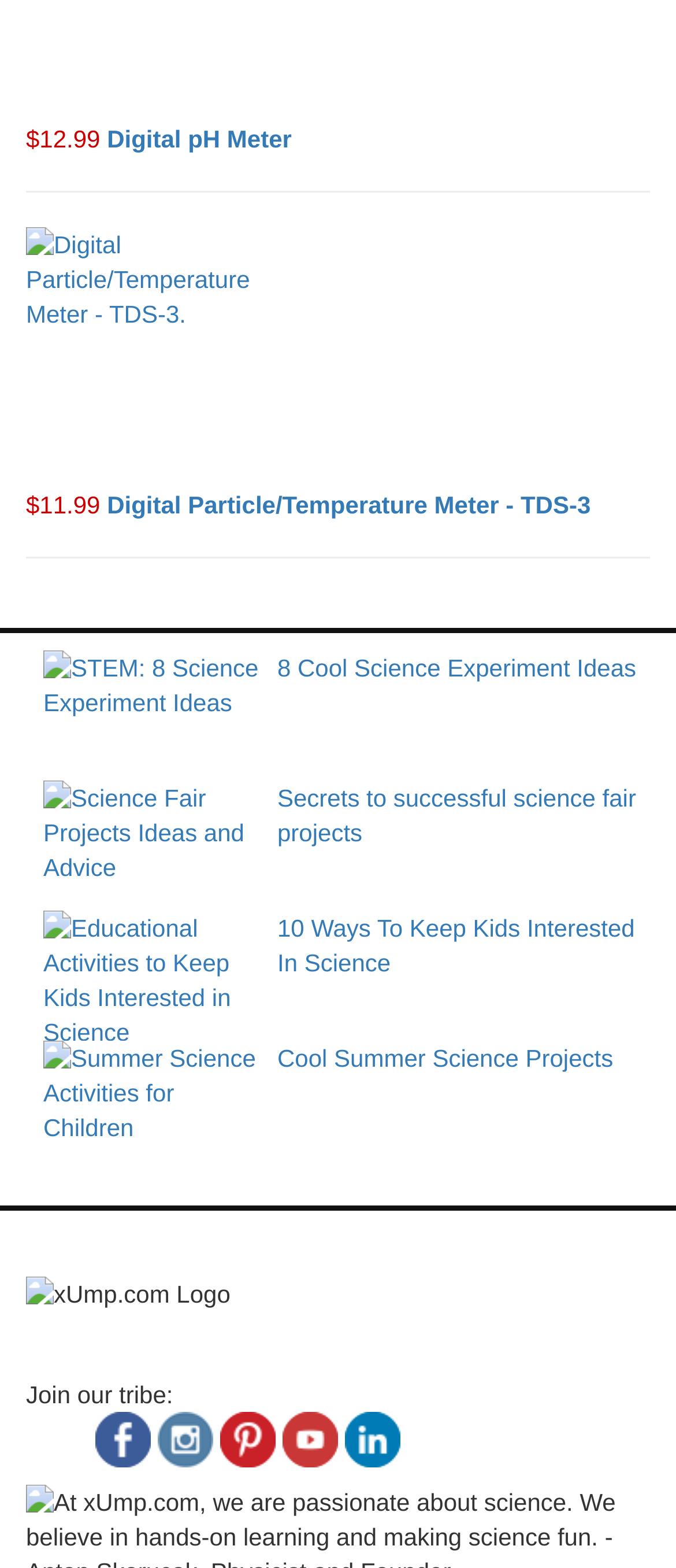Can you specify the bounding box coordinates for the region that should be clicked to fulfill this instruction: "View Vittoria Revolution Tech Tyre details".

None